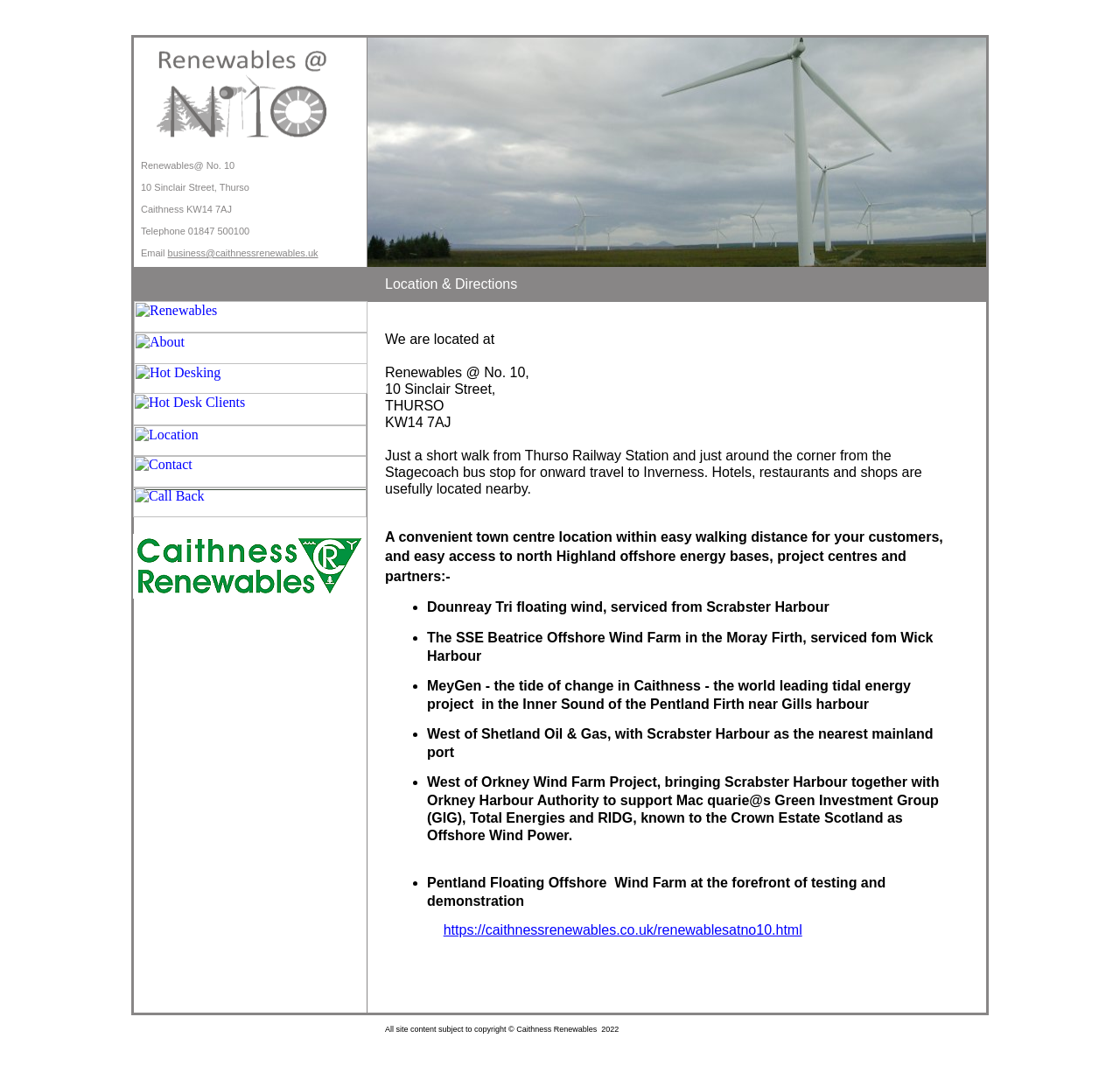Please locate the bounding box coordinates of the element that needs to be clicked to achieve the following instruction: "Get driving directions on Google Maps". The coordinates should be four float numbers between 0 and 1, i.e., [left, top, right, bottom].

[0.344, 0.933, 0.494, 0.947]